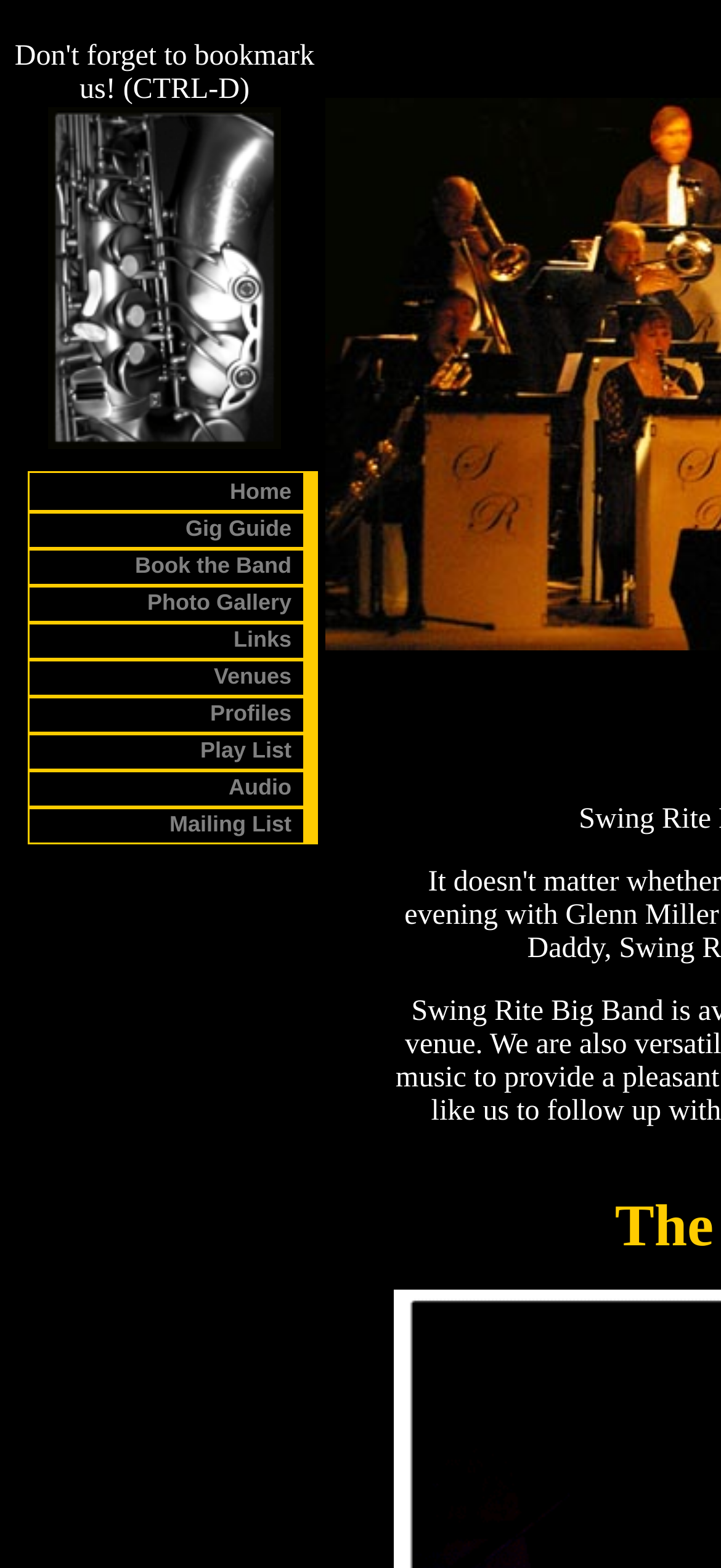Given the following UI element description: "Home", find the bounding box coordinates in the webpage screenshot.

[0.041, 0.302, 0.438, 0.325]